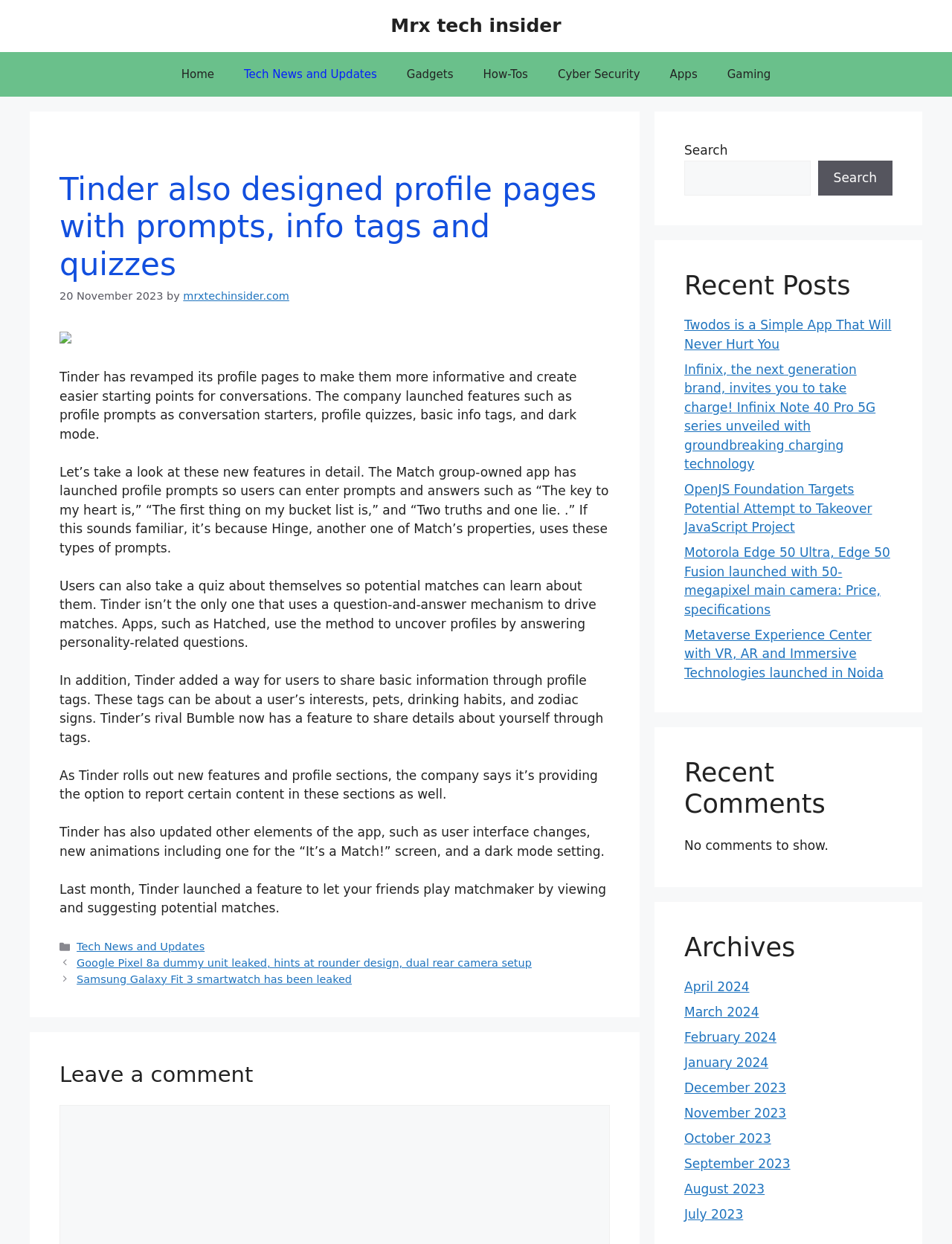Find the bounding box coordinates of the clickable element required to execute the following instruction: "Check ticket status". Provide the coordinates as four float numbers between 0 and 1, i.e., [left, top, right, bottom].

None